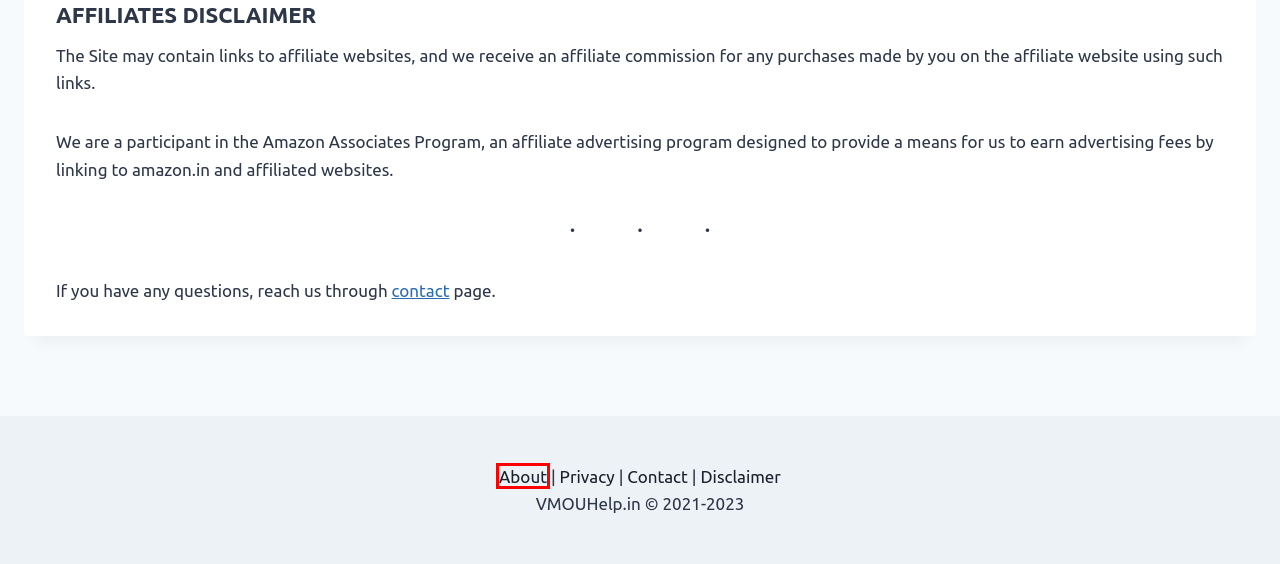You are presented with a screenshot of a webpage containing a red bounding box around an element. Determine which webpage description best describes the new webpage after clicking on the highlighted element. Here are the candidates:
A. VMOU Admission 2024 Application Form, Eligibility, Last Date
B. About Us - VMOUHelp.in
C. VMOU Student One View 2024 (Kota Open University)
D. VMOU Result 2024 यहाँ देखें vmou.ac.in Result BA BSc BCOM MA
E. VMOU Courses List 2024 & Fee Structure - VMOUHelp.in
F. Contact Us - VMOUHelp.in
G. Privacy Policy - VMOUHelp.in
H. Home - VMOUHelp.in

B